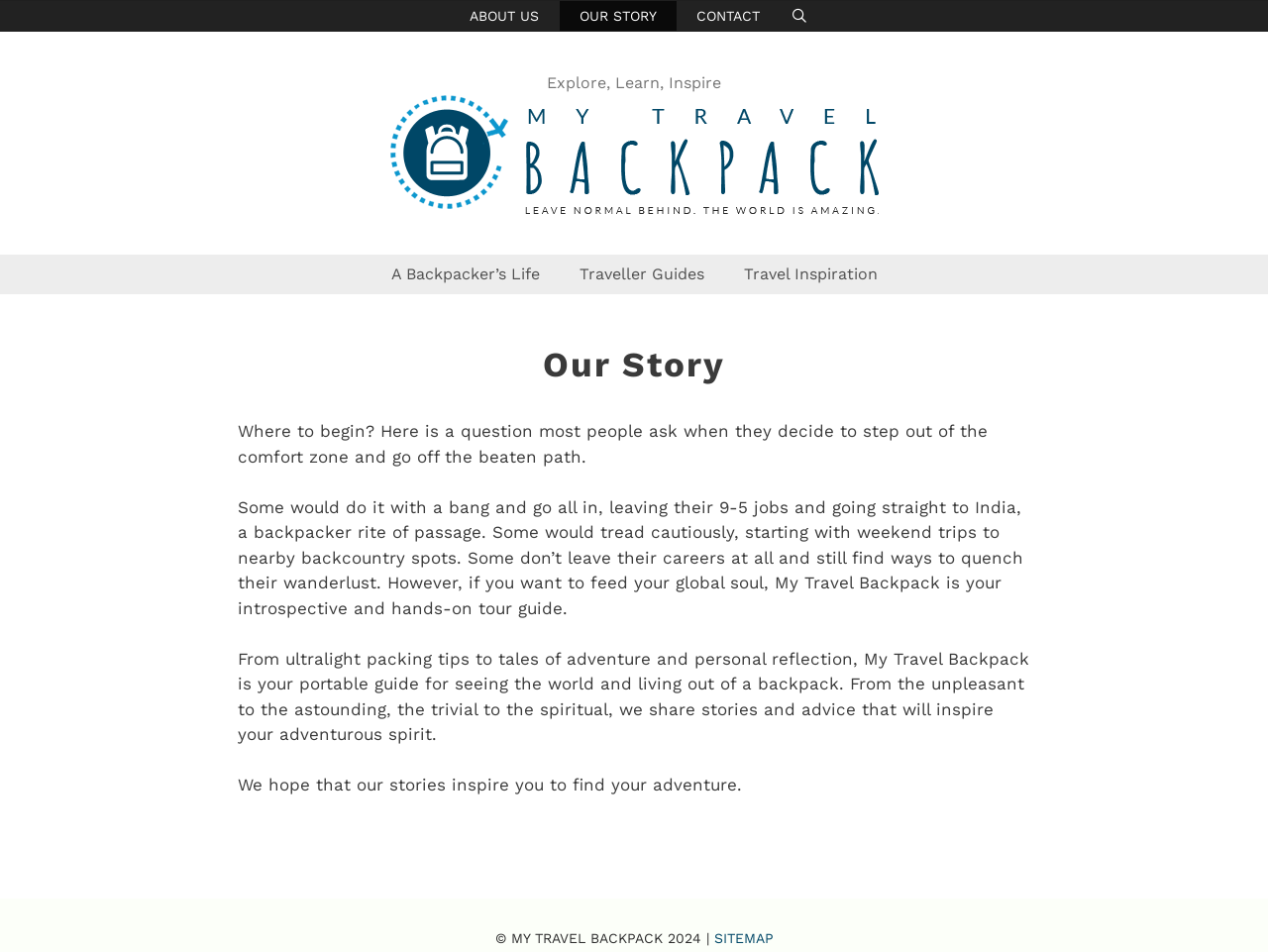What is the copyright year of the website?
Relying on the image, give a concise answer in one word or a brief phrase.

2024